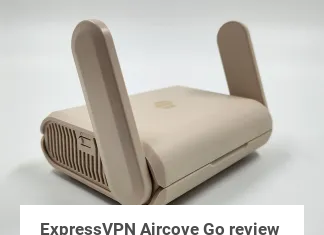What is the color of the ExpressVPN Aircove Go?
Provide a well-explained and detailed answer to the question.

The caption specifically mentions that the device has a 'subdued beige color', which suggests a modern and sleek aesthetic.